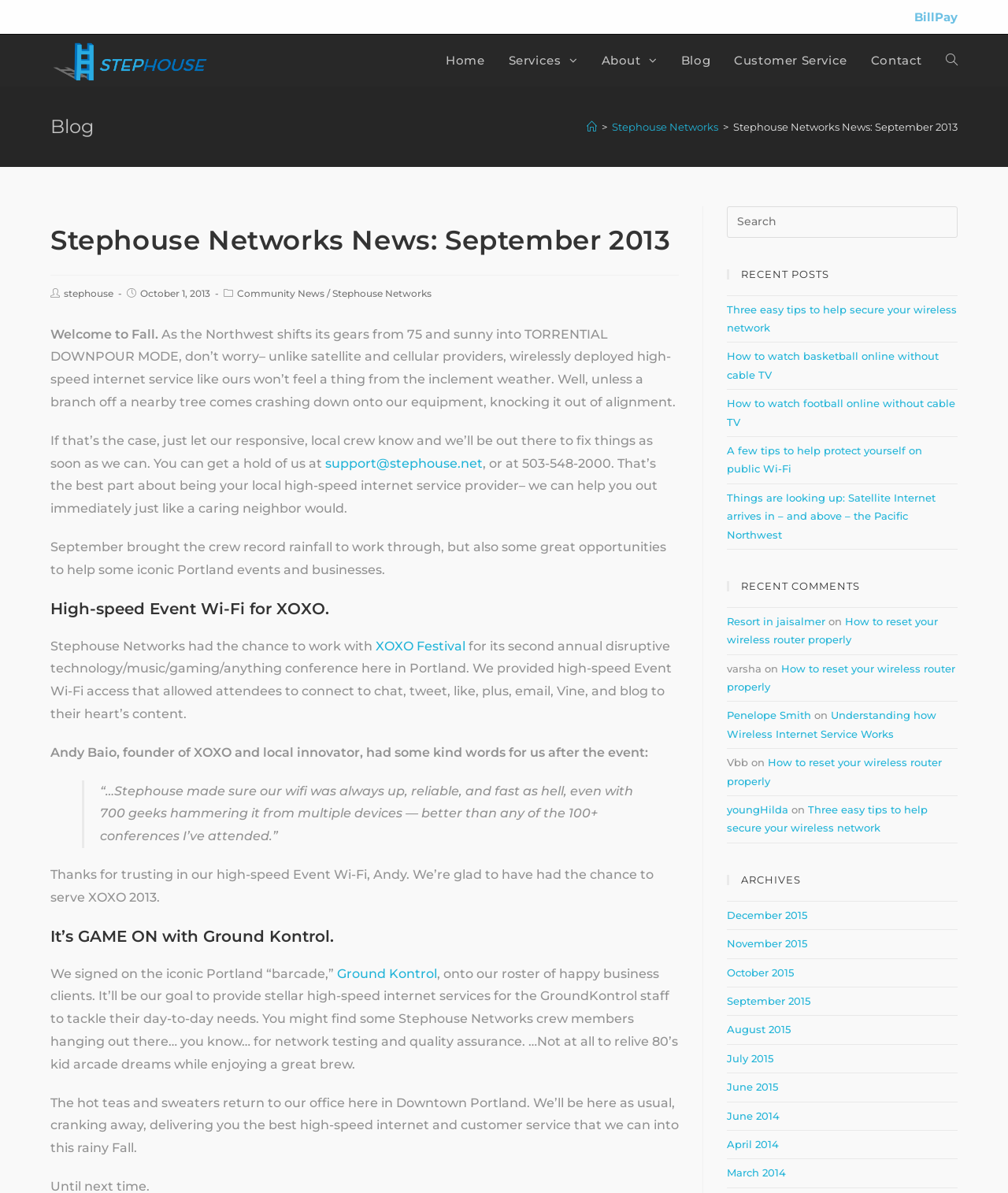Describe all the significant parts and information present on the webpage.

The webpage is about Stephouse Networks News, specifically the September 2013 edition. At the top, there is a navigation menu with links to "Home", "Services", "About", "Blog", "Customer Service", and "Contact". Below the navigation menu, there is a header section with a link to "BillPay" and a logo of Stephouse Networks.

The main content area is divided into several sections. The first section has a heading "Stephouse Networks News: September 2013" and a brief introduction to the content of the page. Below this, there are several articles or news items, each with a heading and a brief summary. The first article is about providing high-speed event Wi-Fi for the XOXO Festival, and it includes a quote from the founder of XOXO. The second article is about partnering with Ground Kontrol, a Portland "barcade", to provide high-speed internet services.

To the right of the main content area, there is a sidebar with several sections. The first section has a heading "RECENT POSTS" and lists several links to recent blog posts. The second section has a heading "RECENT COMMENTS" and lists several links to recent comments on the blog. The third section has a heading "ARCHIVES" and lists links to archived blog posts from previous months.

At the bottom of the page, there is a search box and a link to "support@stephouse.net" for customer support. Overall, the webpage has a clean and organized layout, with clear headings and concise summaries of the content.